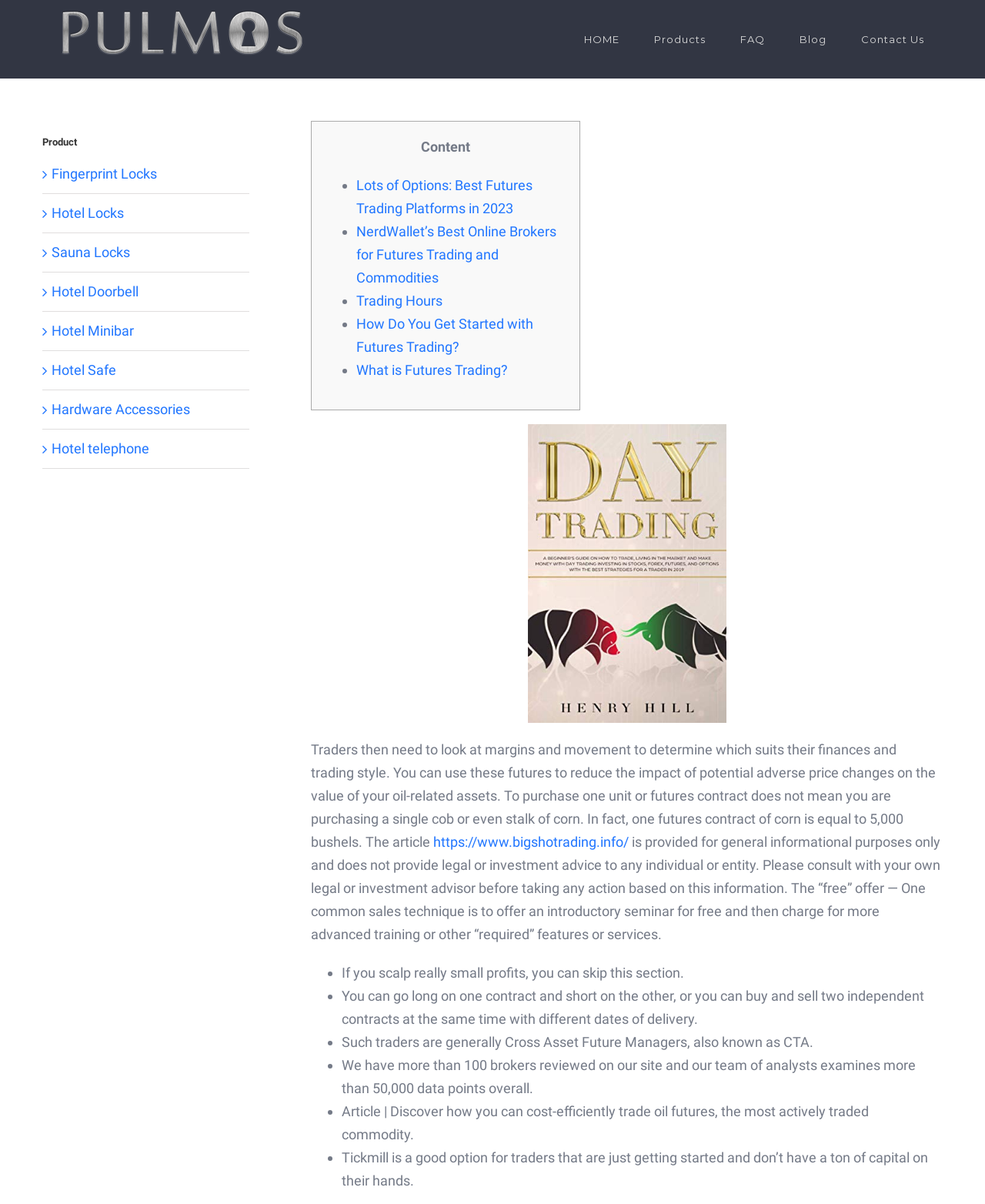What is the purpose of the 'Go to Top' link?
Based on the visual, give a brief answer using one word or a short phrase.

To scroll to the top of the page